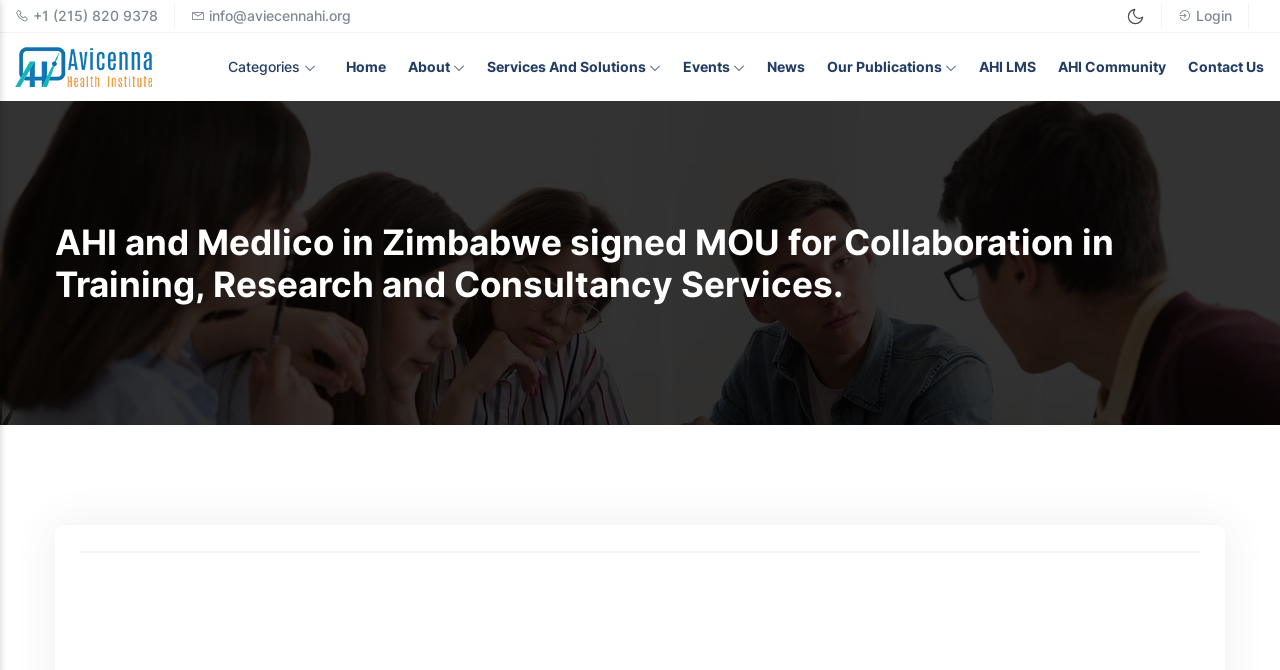Reply to the question with a single word or phrase:
What is the topic of the main heading?

AHI and Medlico in Zimbabwe